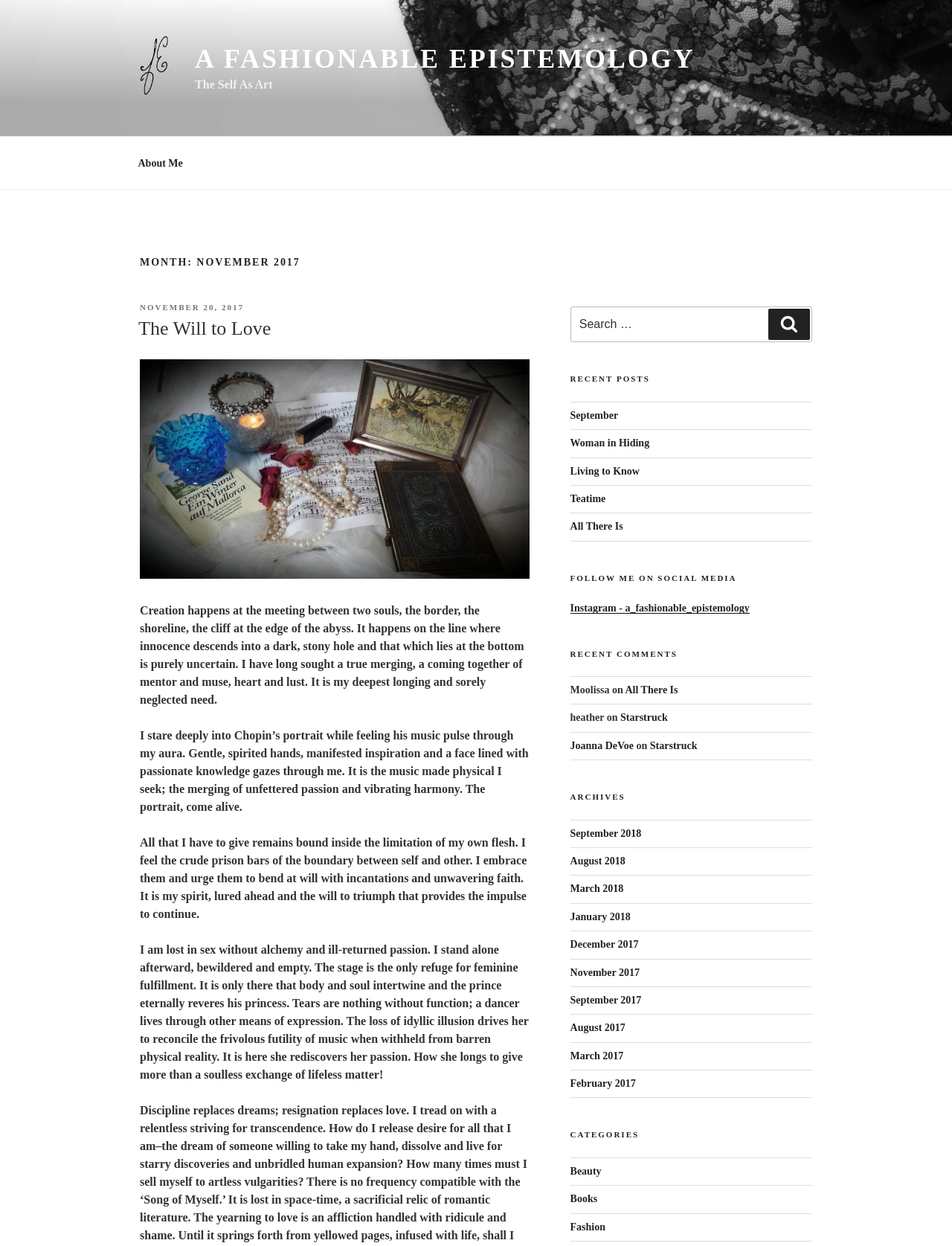What is the title of the blog post?
Give a one-word or short phrase answer based on the image.

The Will to Love